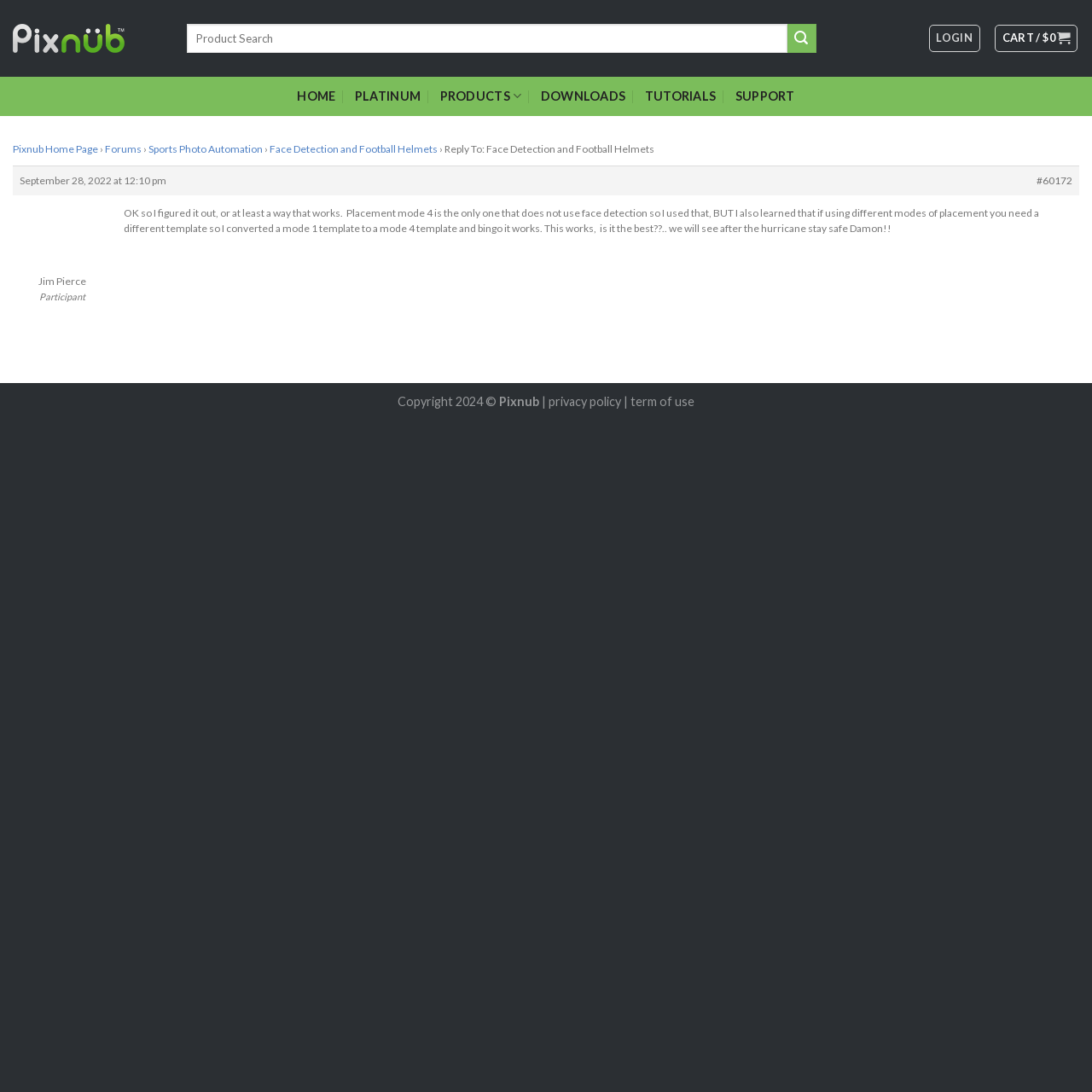Describe all visible elements and their arrangement on the webpage.

The webpage appears to be a forum or discussion board, with a focus on Pixnub, a platform or software related to image processing and face detection. 

At the top left, there is a logo and a link to the Pixnub homepage. Next to it, there is a search bar with a submit button. On the top right, there are links to login, cart, and other navigation options.

Below the top navigation, there is a main menu with links to Home, Platinum, Products, Downloads, Tutorials, and Support. 

The main content area displays a discussion thread. The thread starts with a link to the Pixnub Home Page, followed by a series of links and text describing the topic of the discussion, which is about face detection and football helmets. The main post is from a user named Jim Pierce, who shares their experience with using placement mode 4, which does not use face detection. The post is dated September 28, 2022.

At the bottom of the page, there is a footer section with copyright information, a link to Pixnub, and links to the privacy policy and terms of use. There is also a "Go to top" link at the very bottom right corner of the page.